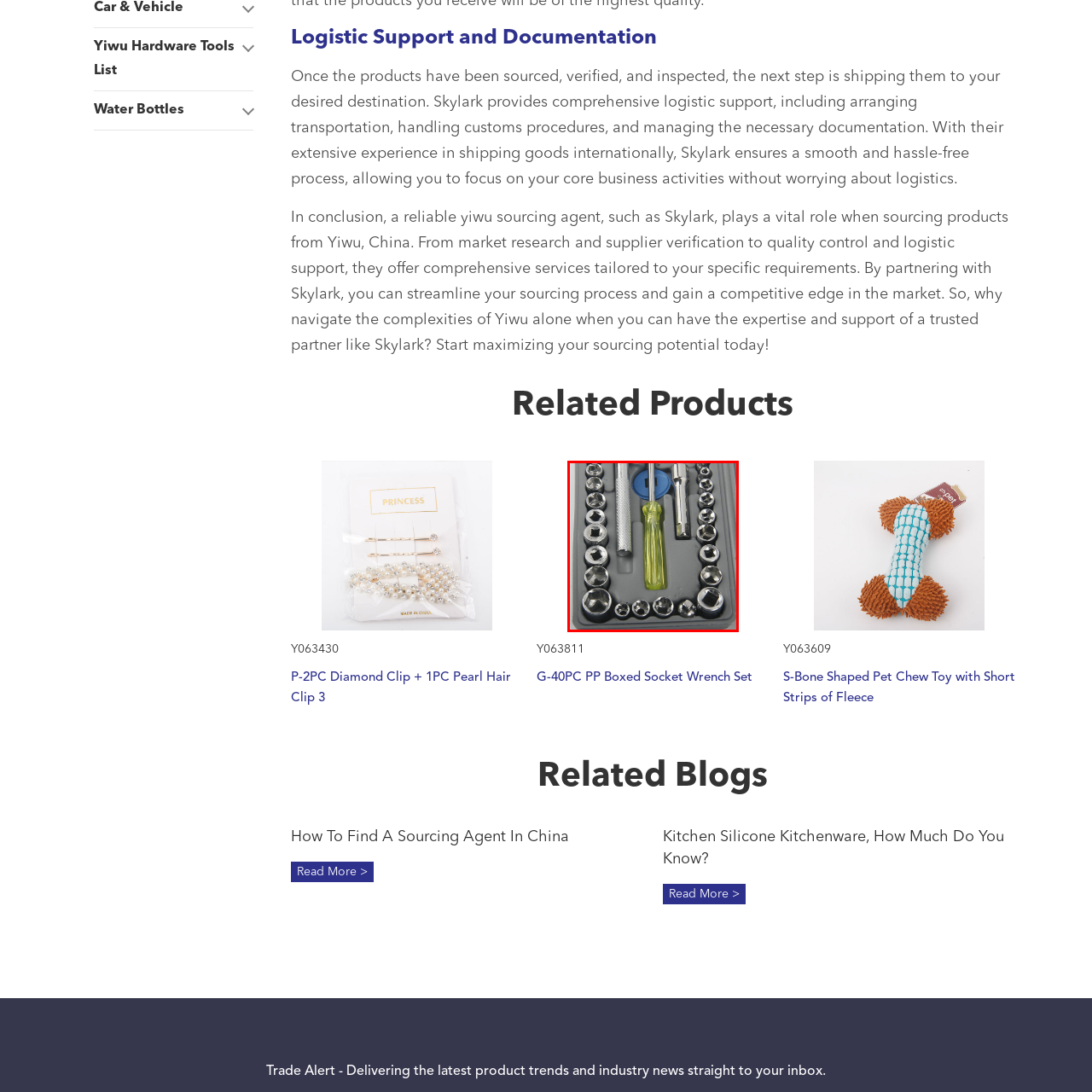What is the primary material of the socket wrenches?
Study the image framed by the red bounding box and answer the question in detail, relying on the visual clues provided.

The caption states that the image showcases a 'neatly organized set of chrome-plated socket wrenches', implying that the primary material of the socket wrenches is chrome-plated.